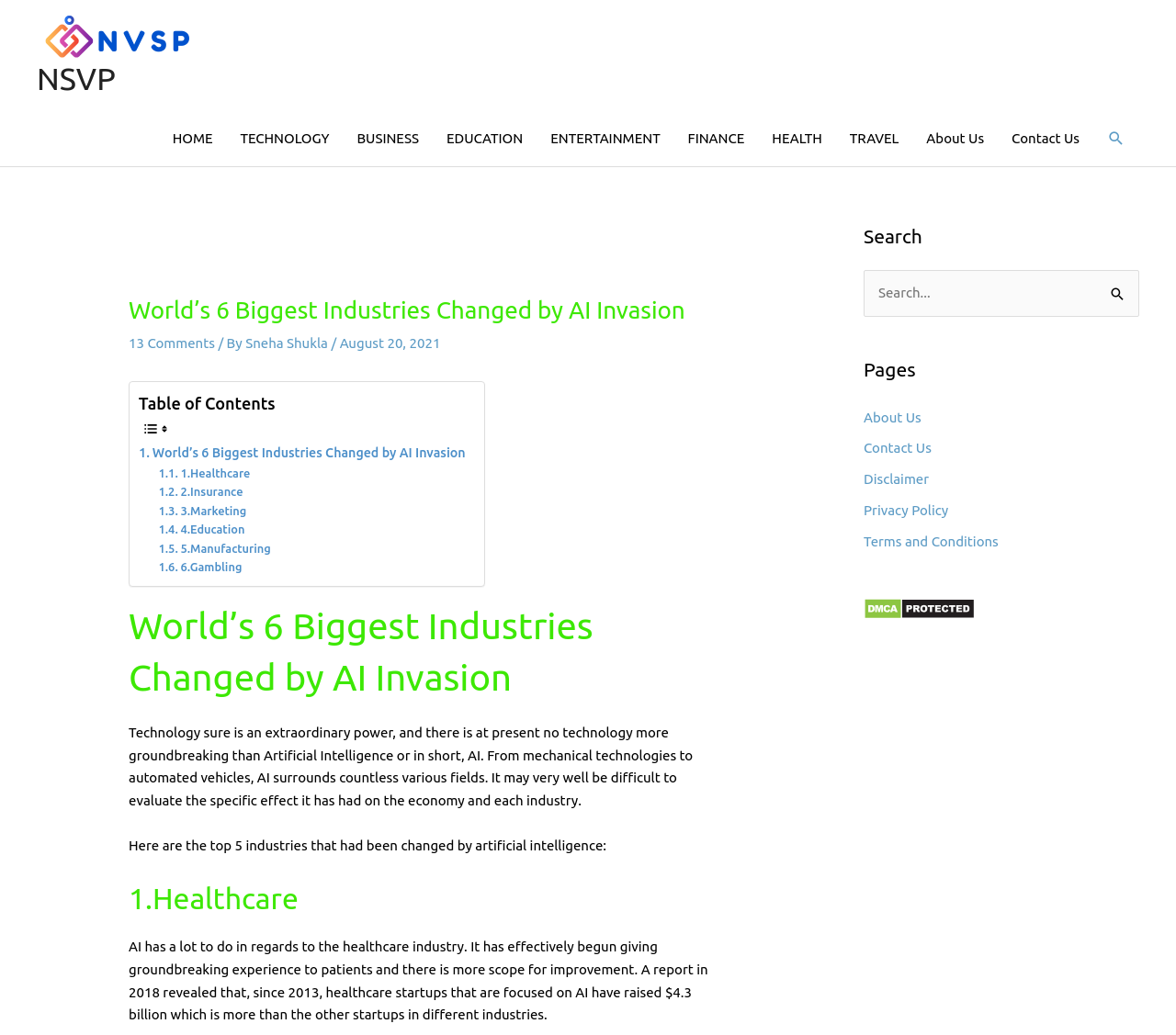Find the bounding box coordinates for the area you need to click to carry out the instruction: "Click on the HOME link". The coordinates should be four float numbers between 0 and 1, indicated as [left, top, right, bottom].

[0.135, 0.107, 0.193, 0.16]